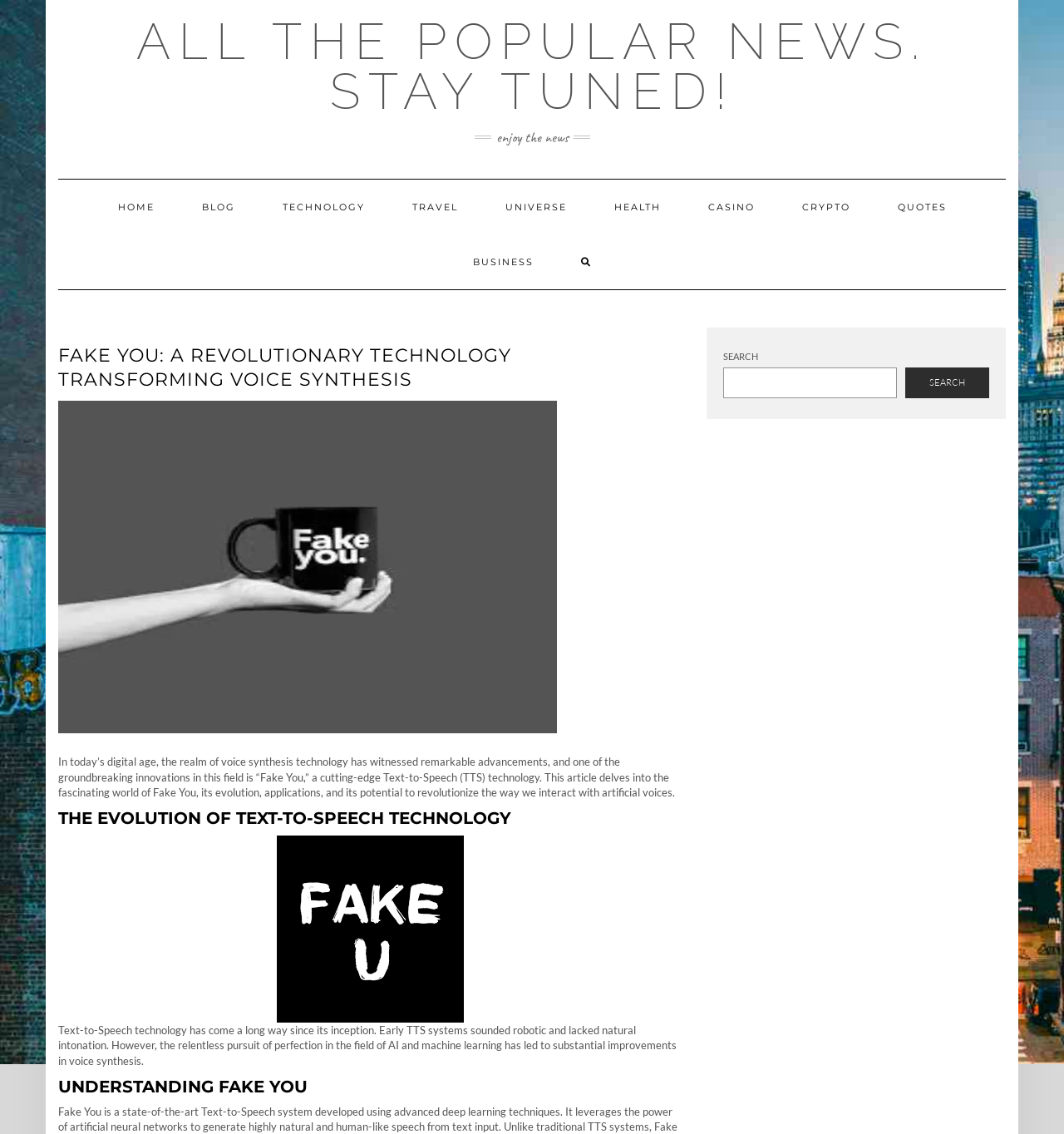Predict the bounding box of the UI element based on the description: "parent_node: SEARCH name="s"". The coordinates should be four float numbers between 0 and 1, formatted as [left, top, right, bottom].

[0.68, 0.324, 0.843, 0.351]